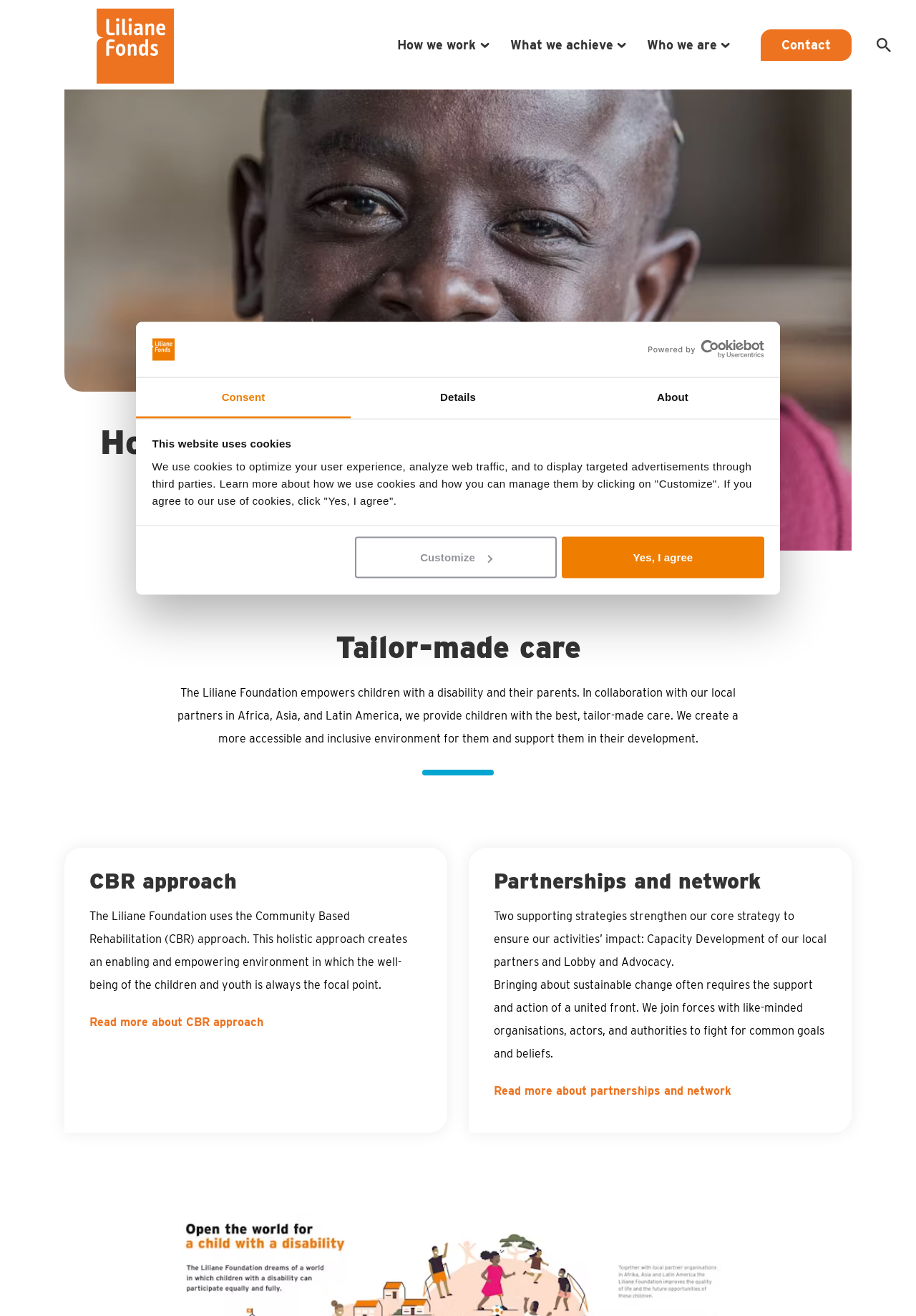Bounding box coordinates should be provided in the format (top-left x, top-left y, bottom-right x, bottom-right y) with all values between 0 and 1. Identify the bounding box for this UI element: How we work

[0.425, 0.02, 0.543, 0.048]